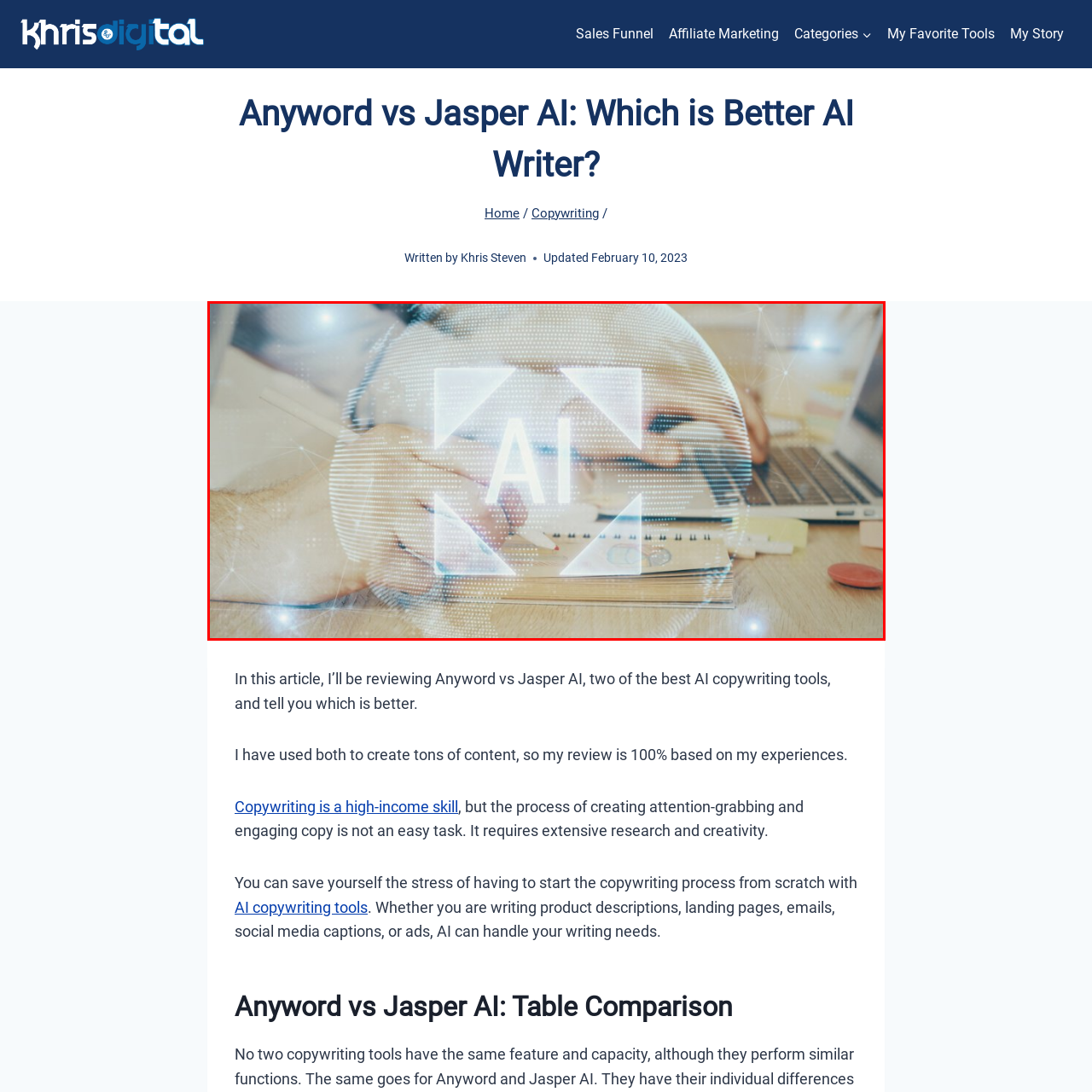What is the shape of the frame surrounding 'AI'?  
Carefully review the image highlighted by the red outline and respond with a comprehensive answer based on the image's content.

The caption explicitly states that the artistic representation of 'AI' is within a circular frame, emphasizing the advanced technological theme.